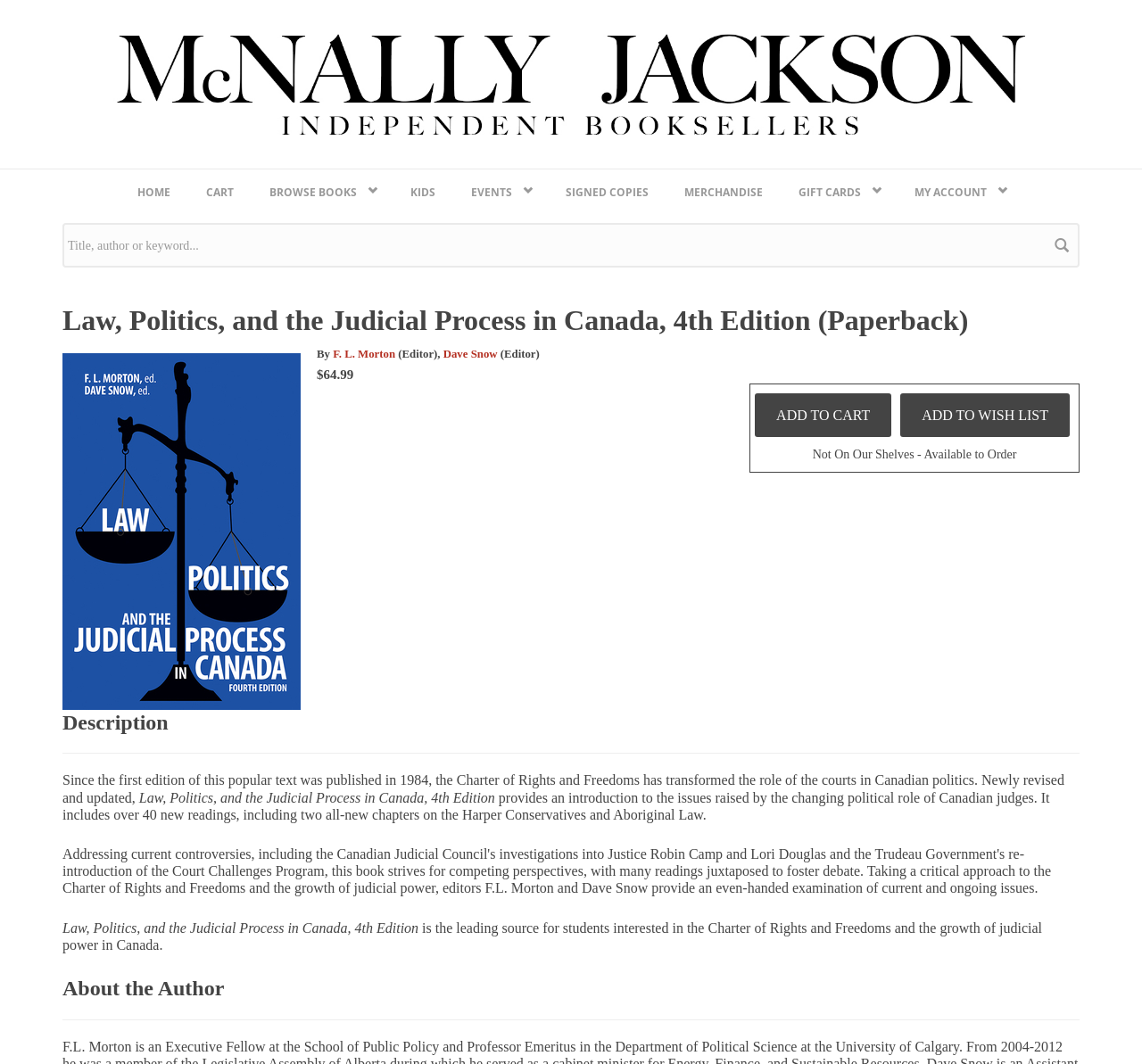Determine the bounding box coordinates for the UI element matching this description: "Add to Wish List".

[0.788, 0.37, 0.937, 0.411]